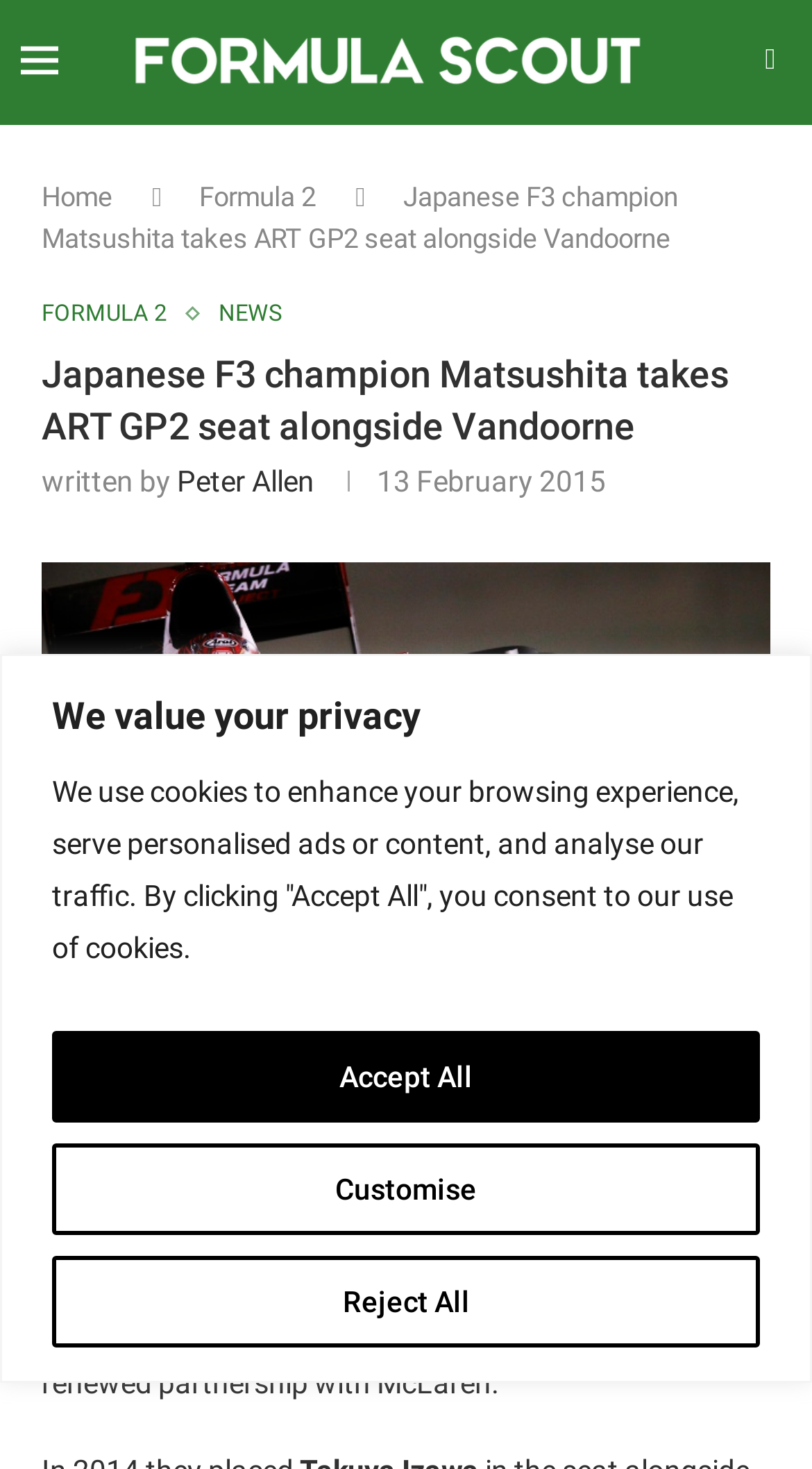Use one word or a short phrase to answer the question provided: 
What team will Matsushita drive for?

ART Grand Prix